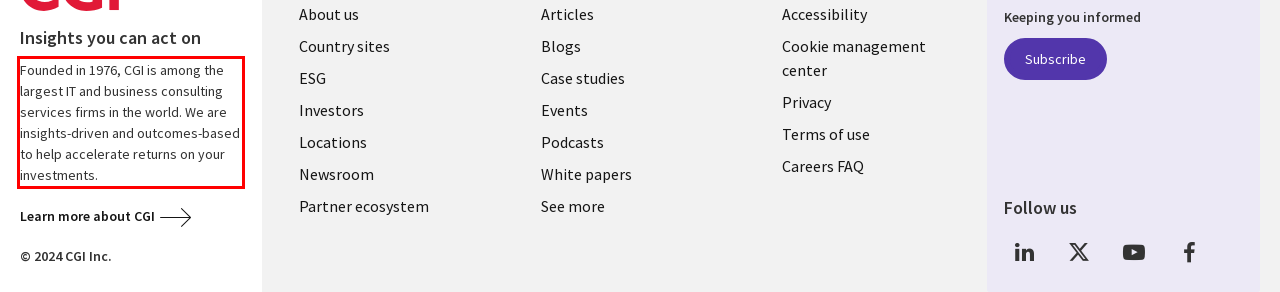From the screenshot of the webpage, locate the red bounding box and extract the text contained within that area.

Founded in 1976, CGI is among the largest IT and business consulting services firms in the world. We are insights-driven and outcomes-based to help accelerate returns on your investments.